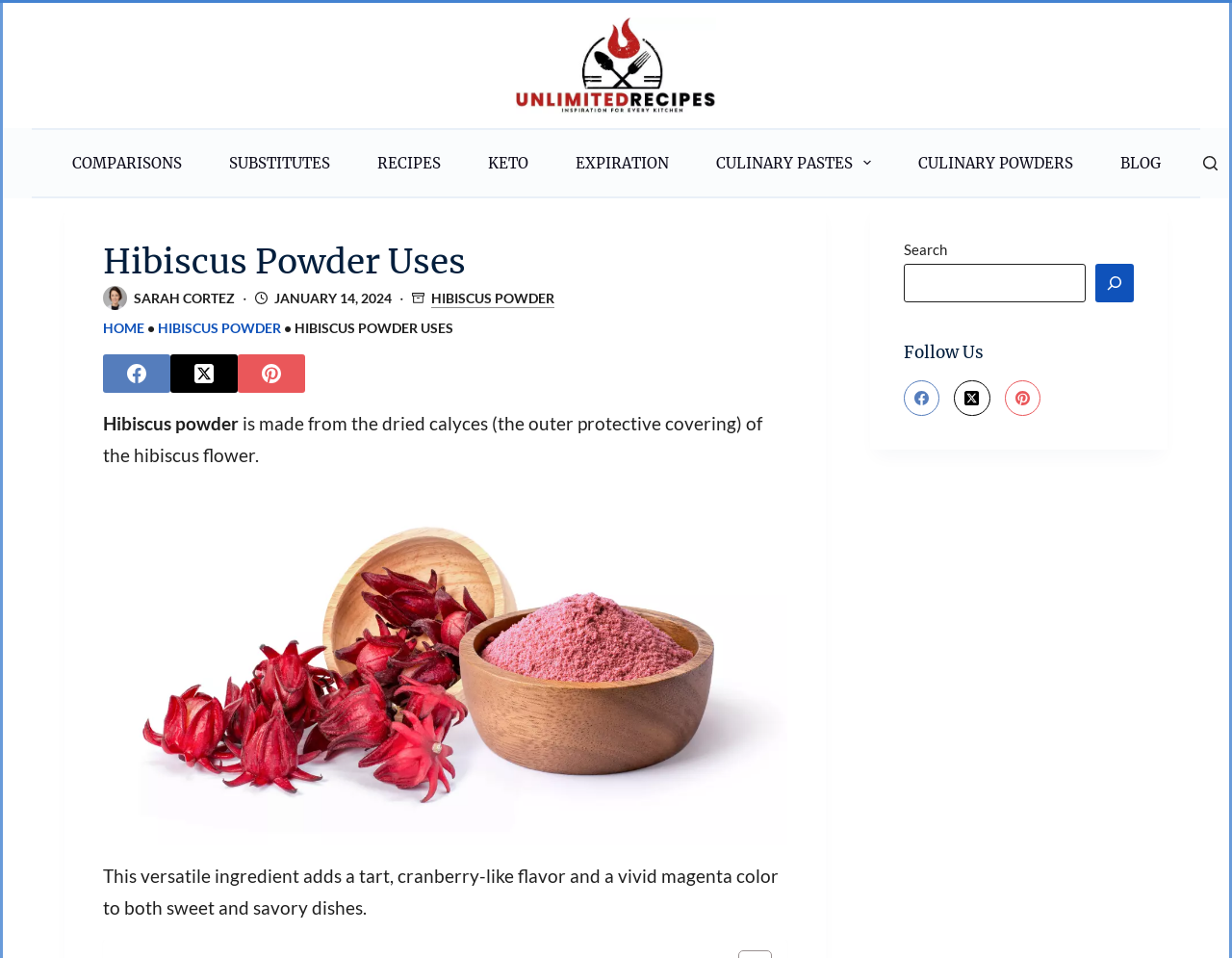Can you find the bounding box coordinates for the UI element given this description: "parent_node: SARAH CORTEZ"? Provide the coordinates as four float numbers between 0 and 1: [left, top, right, bottom].

[0.084, 0.299, 0.103, 0.324]